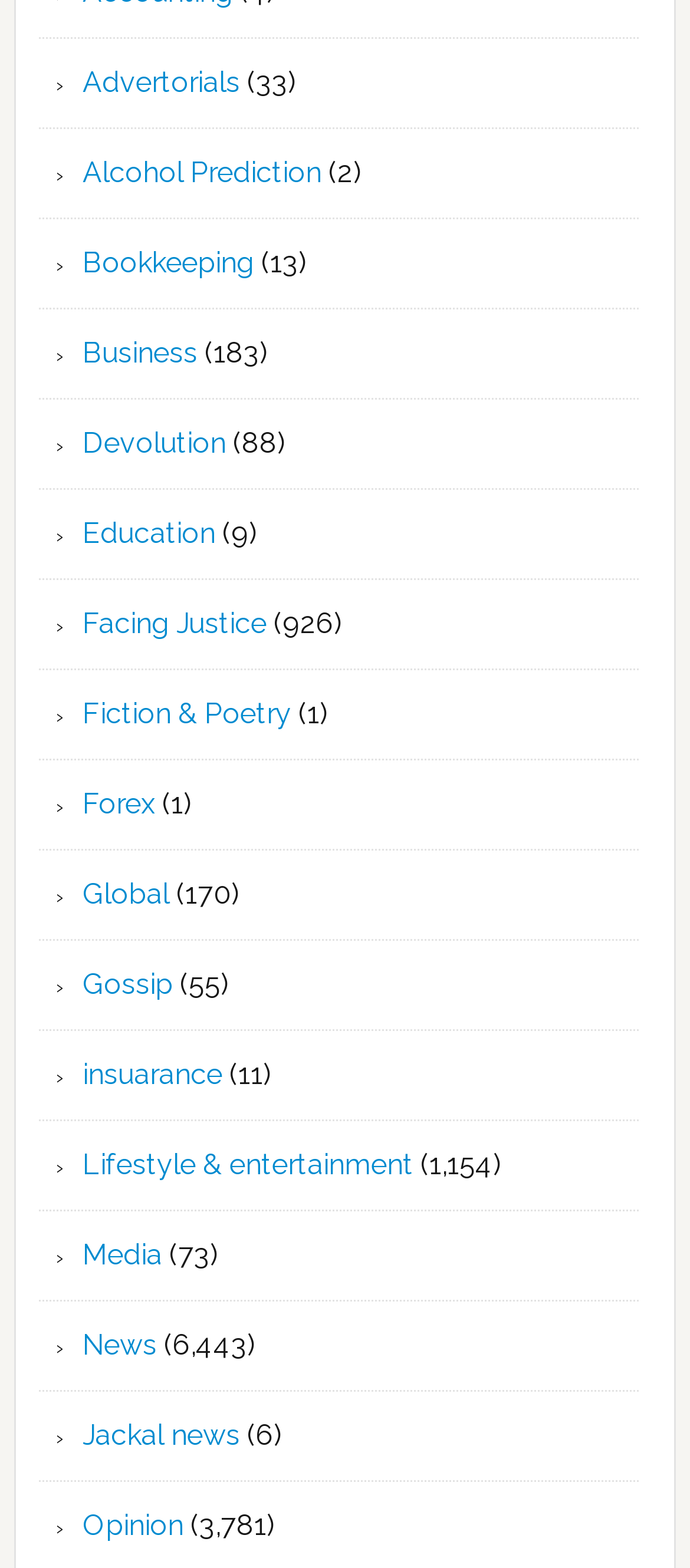What is the category located at the bottom left of the page?
Provide a comprehensive and detailed answer to the question.

I determined the answer by looking at the y1 coordinates of the link elements. The link element with the largest y1 coordinate is 'Opinion', indicating that it is located at the bottom of the page. Since it is the first element in the list, it is also located at the left side of the page.